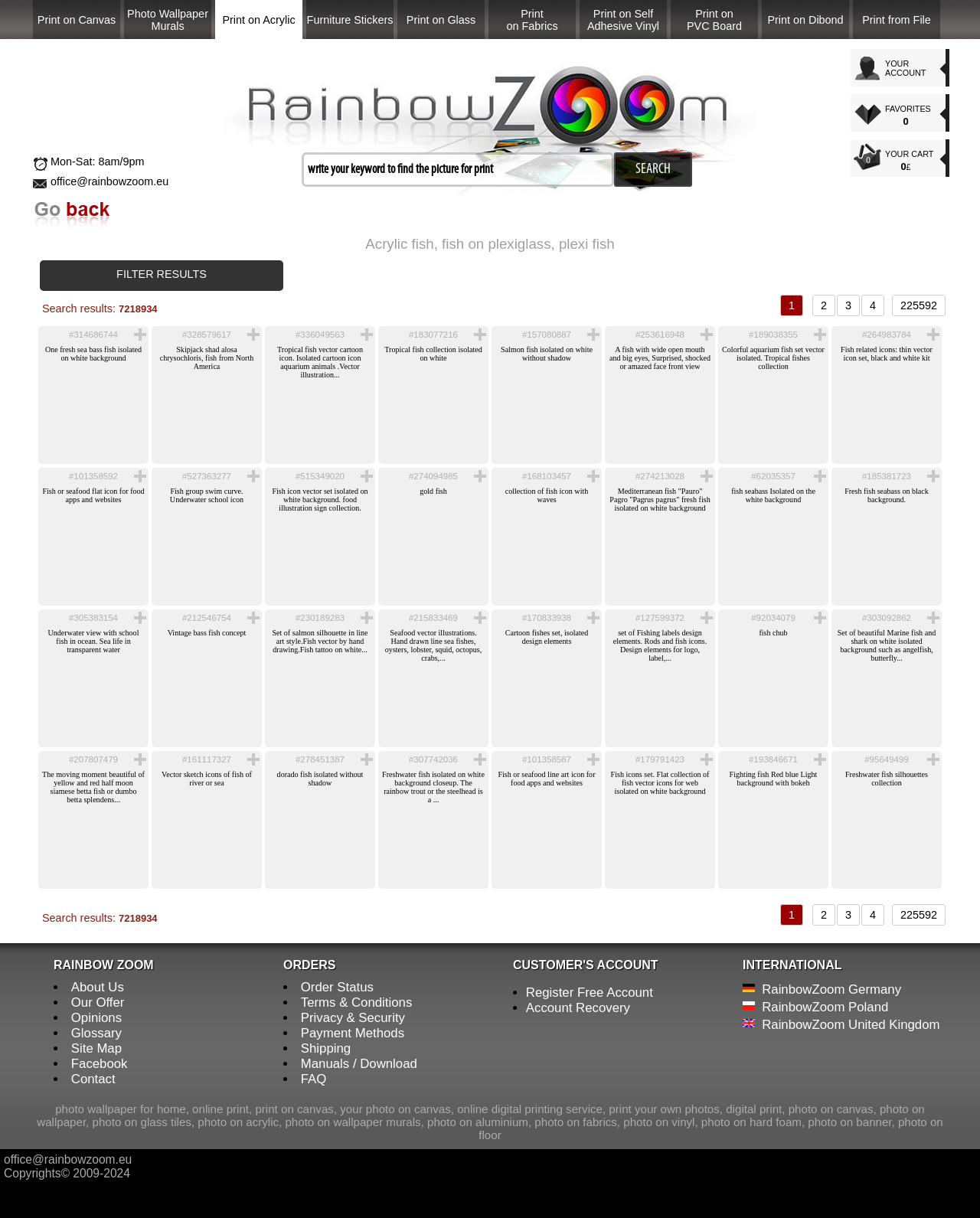Write an elaborate caption that captures the essence of the webpage.

This webpage appears to be a search results page for fish-related images on a printing service website. At the top of the page, there is a navigation menu with links to various printing services, such as "Print on Canvas", "Print on Acrylic", and "Print from File". Below the navigation menu, there is a search box with a prompt to "write your keyword to find the picture for print". 

To the right of the search box, there is a section with links to the user's account, favorites, and cart. Above this section, there is a logo image with the text "RainbowZoom" and a link to the main page.

The main content of the page is a list of search results, which appears to be a collection of fish-related images. Each result includes a brief description of the image, such as "One fresh sea bass fish isolated on white background" or "Tropical fish vector cartoon icon". The results are organized in a grid layout, with multiple columns and rows.

Below the search results, there are pagination links to navigate to other pages of results. The page also includes a filter section with options to filter the results by image orientation, filetype, and other criteria.

In the top-right corner of the page, there is a contact information section with office hours, an email address, and a link to the user's account.